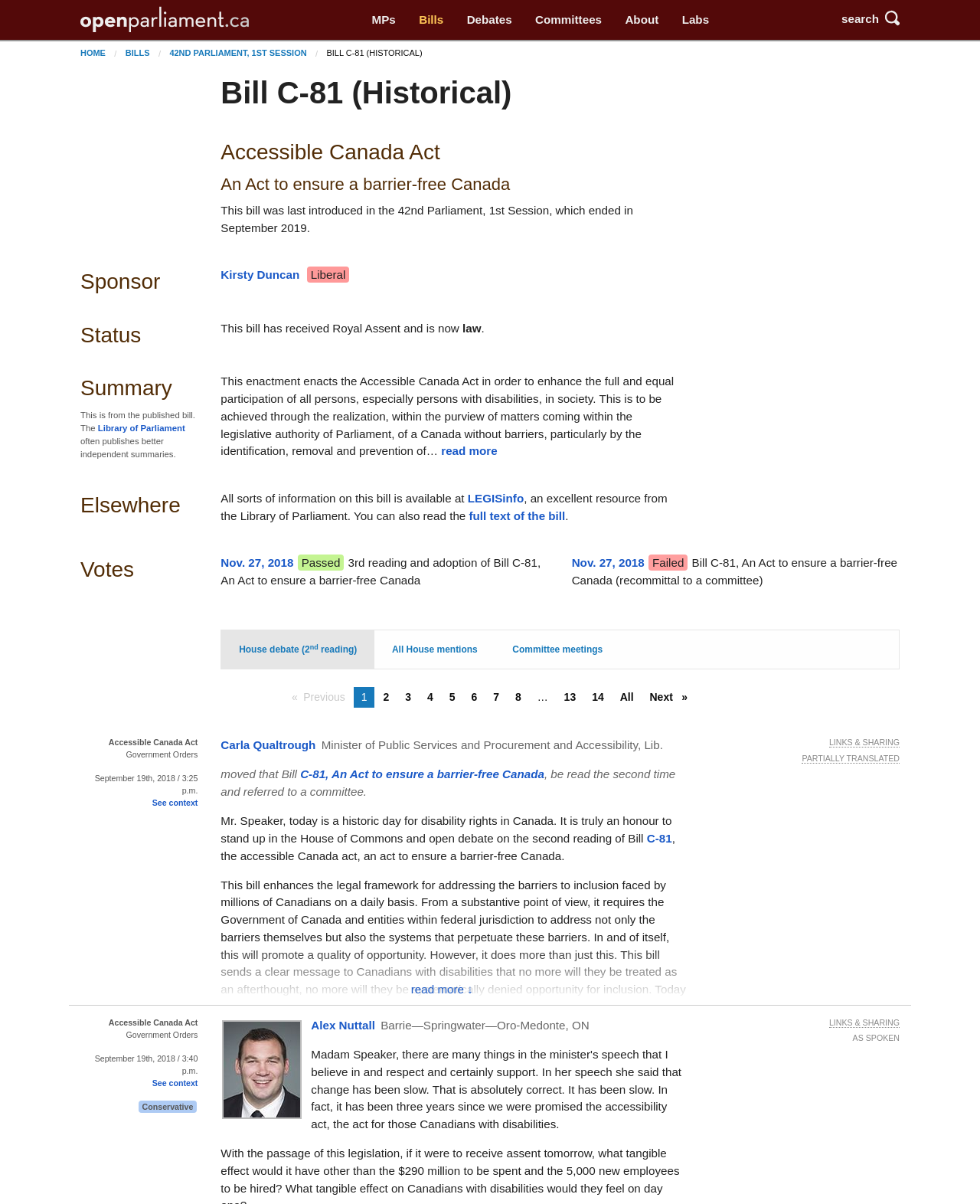Identify the bounding box coordinates of the region I need to click to complete this instruction: "Explore the 'Types of Shopify Shipping Methods' article".

None